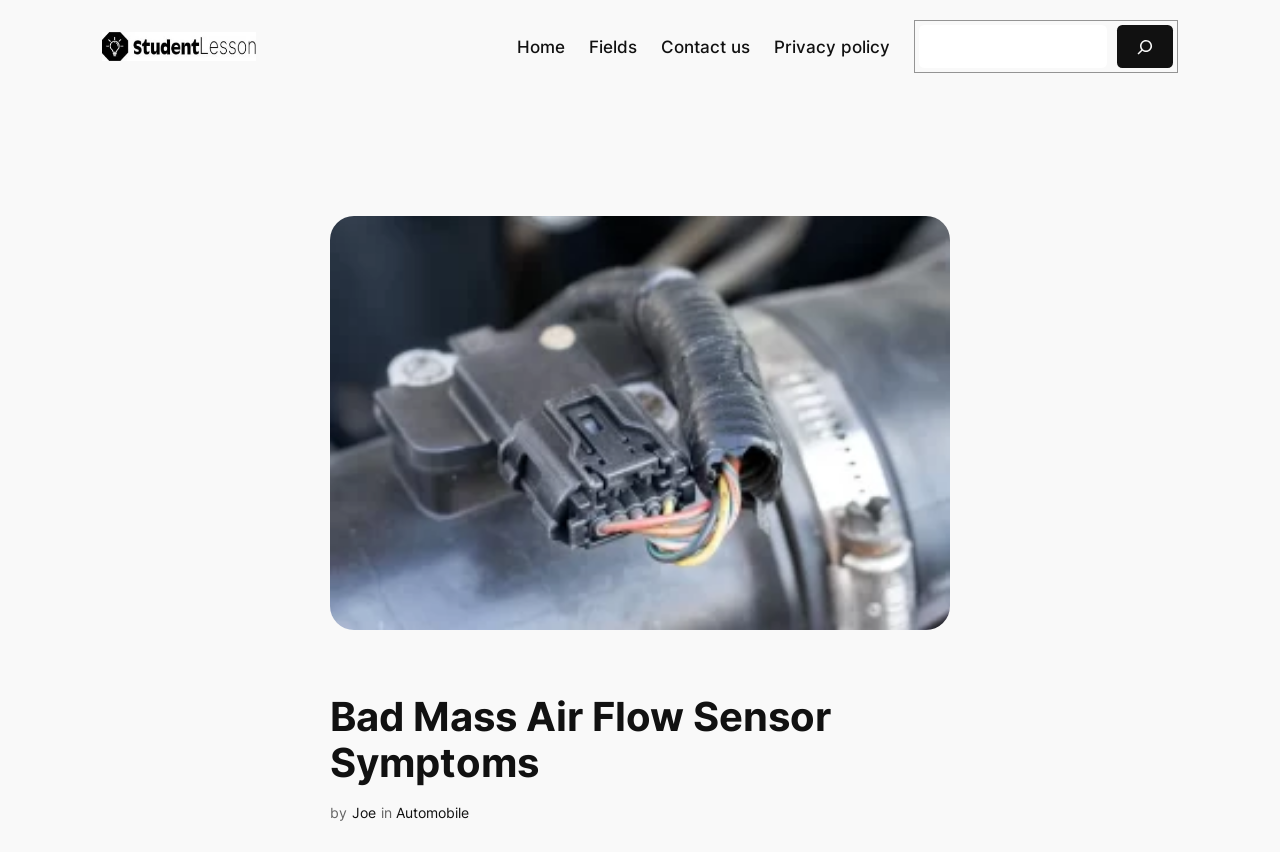Describe all visible elements and their arrangement on the webpage.

The webpage is about identifying and fixing a broken mass air flow sensor, which can improve engine performance and lower emissions. 

At the top left, there is a link and an image with the text "Student Lesson". Below this, there is a navigation bar that spans across the top of the page, containing links to "Home", "Fields", "Contact us", and "Privacy policy". To the right of the navigation bar, there is a search box with a button and a magnifying glass icon.

On the left side of the page, there is a large image with the caption "Bad Mass Air Flow Sensor Symptoms". Below the image, there is a heading with the same text. Under the heading, there is a byline that reads "by Joe in Automobile".

There are no other notable elements on the page.